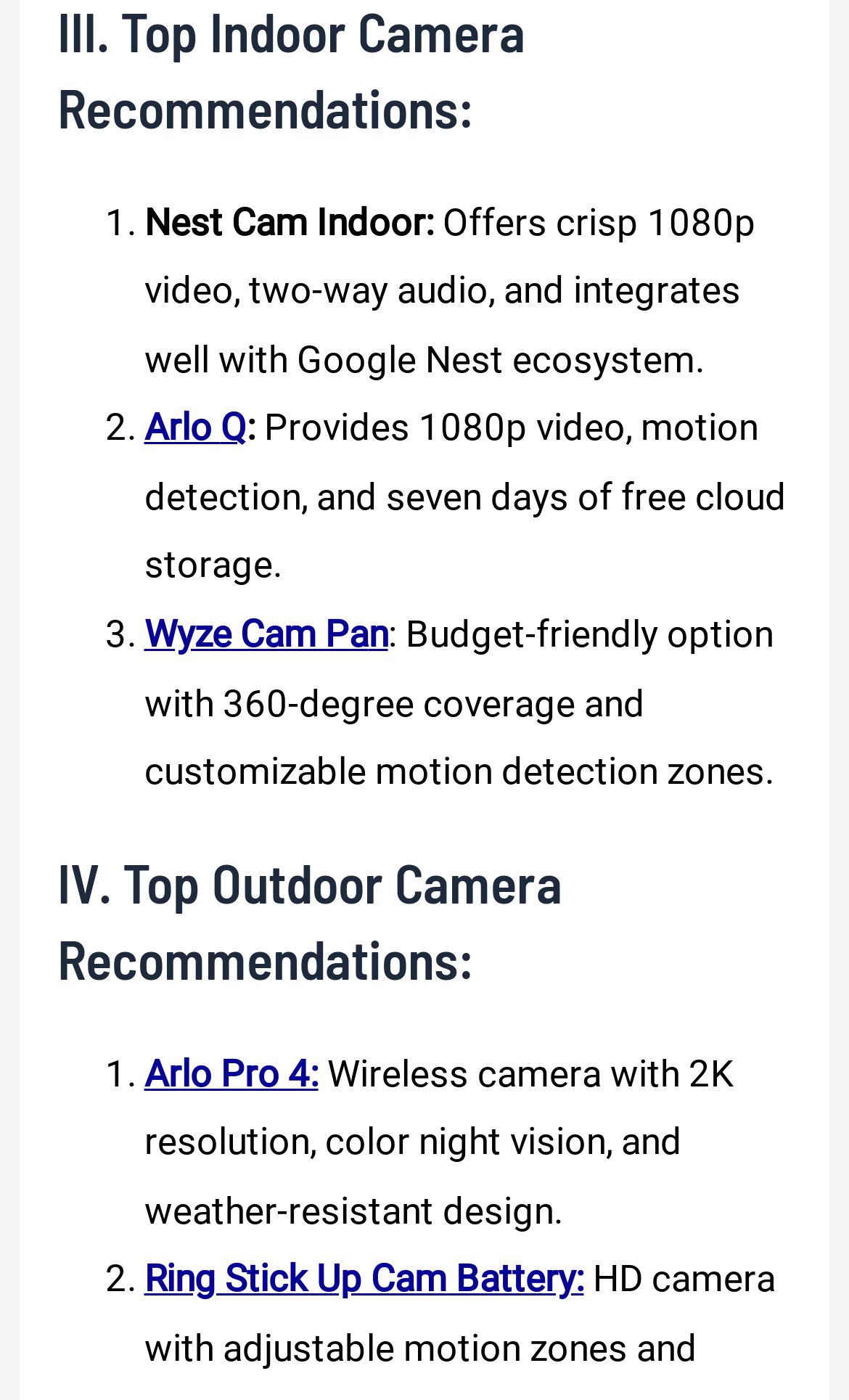What is the name of the second outdoor camera recommendation?
Provide a detailed answer to the question using information from the image.

The webpage lists Ring Stick Up Cam Battery as the second outdoor camera recommendation.